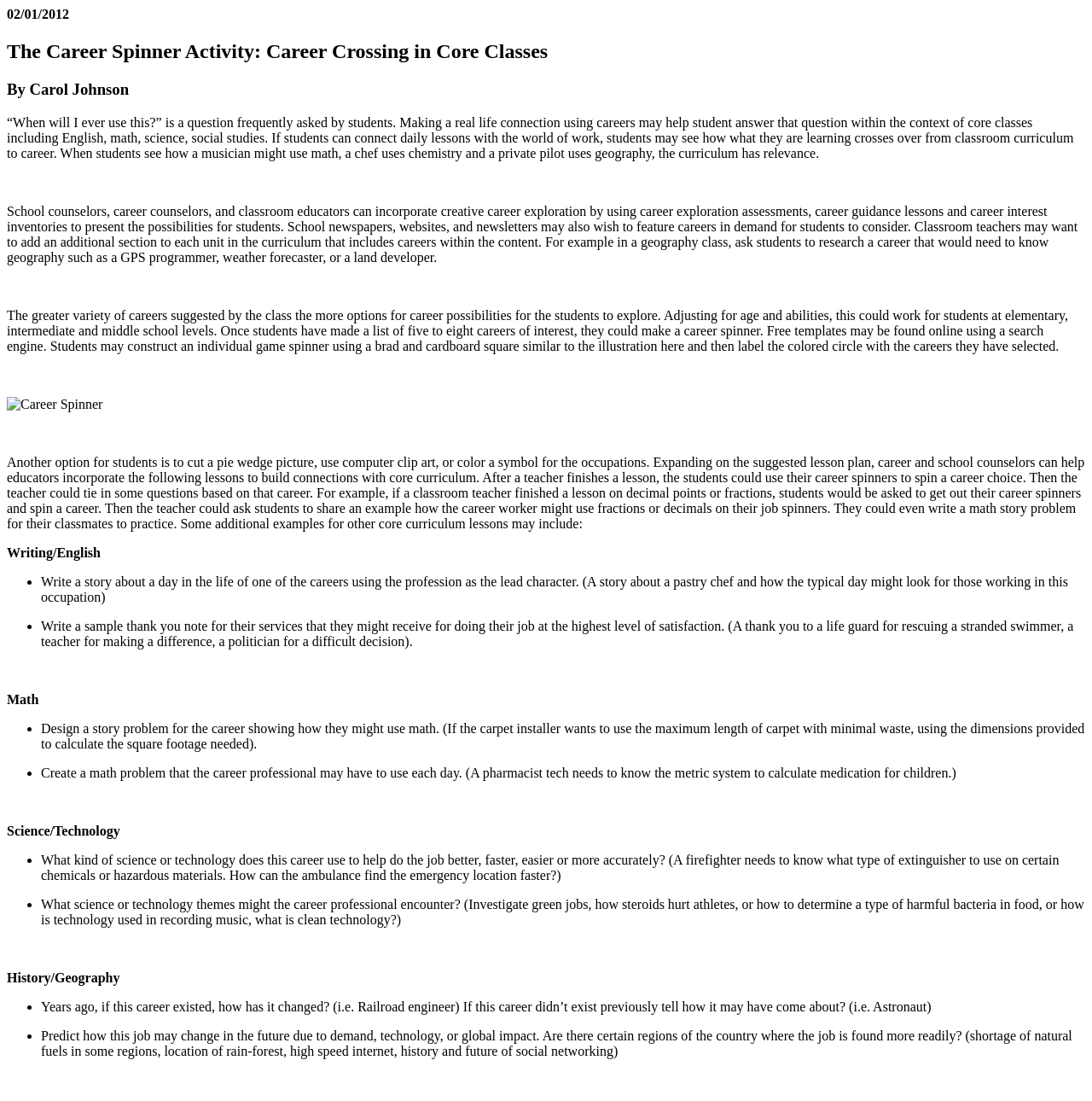What is the benefit of using career spinners in the classroom?
Look at the image and answer the question using a single word or phrase.

To provide more career options for students